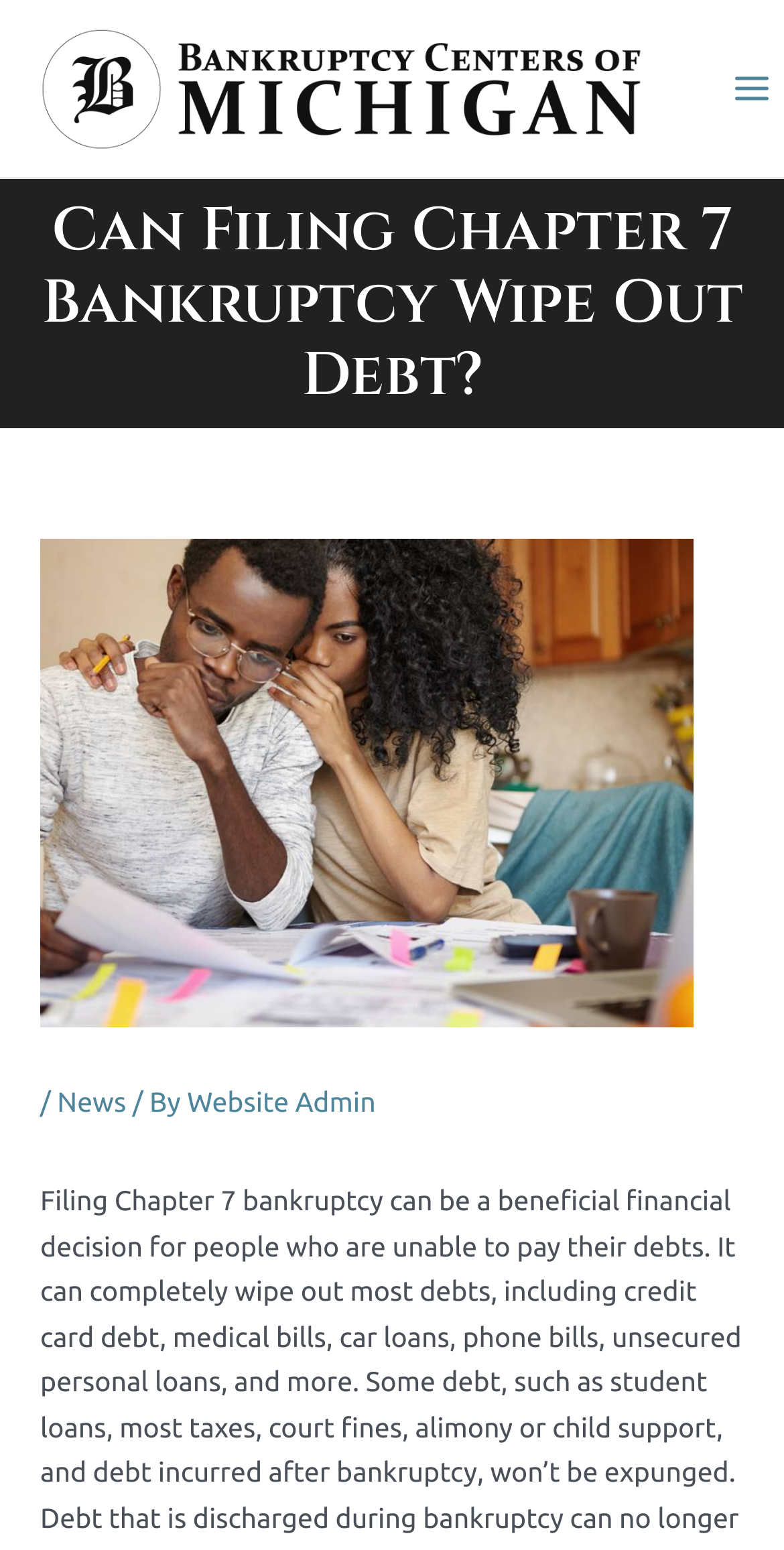Provide a one-word or short-phrase response to the question:
What is the logo of the law firm?

Jack Berman & Associates, P.C.